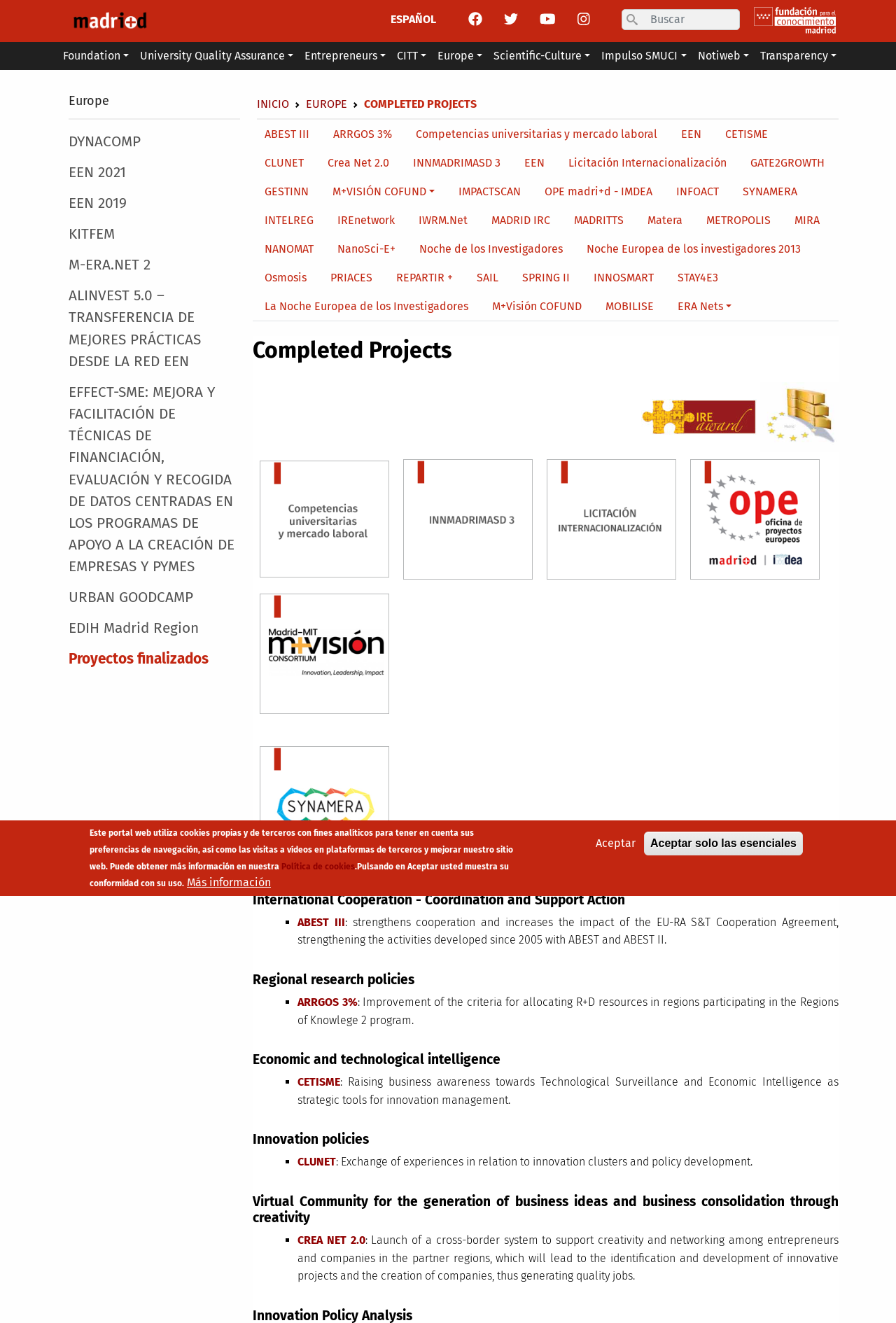Pinpoint the bounding box coordinates of the area that must be clicked to complete this instruction: "Search for a project".

[0.694, 0.007, 0.826, 0.023]